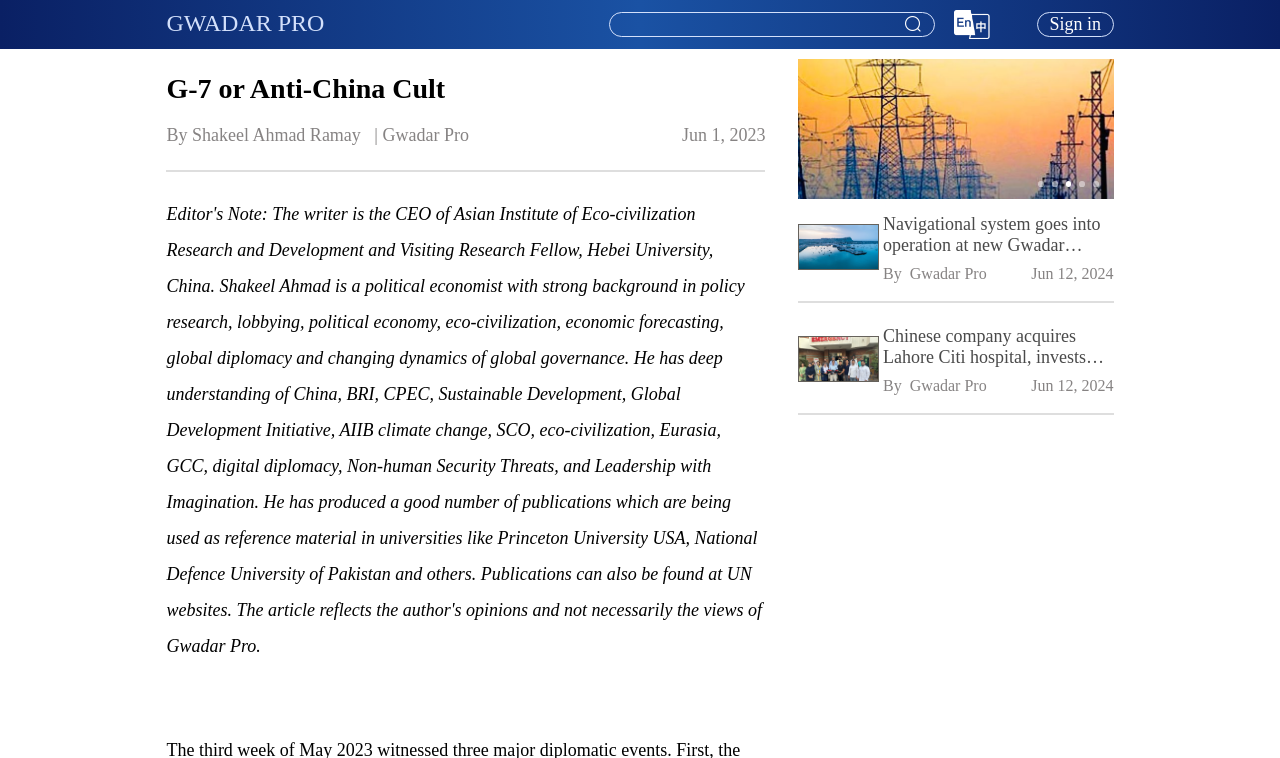Answer this question using a single word or a brief phrase:
What is the language of the webpage?

English